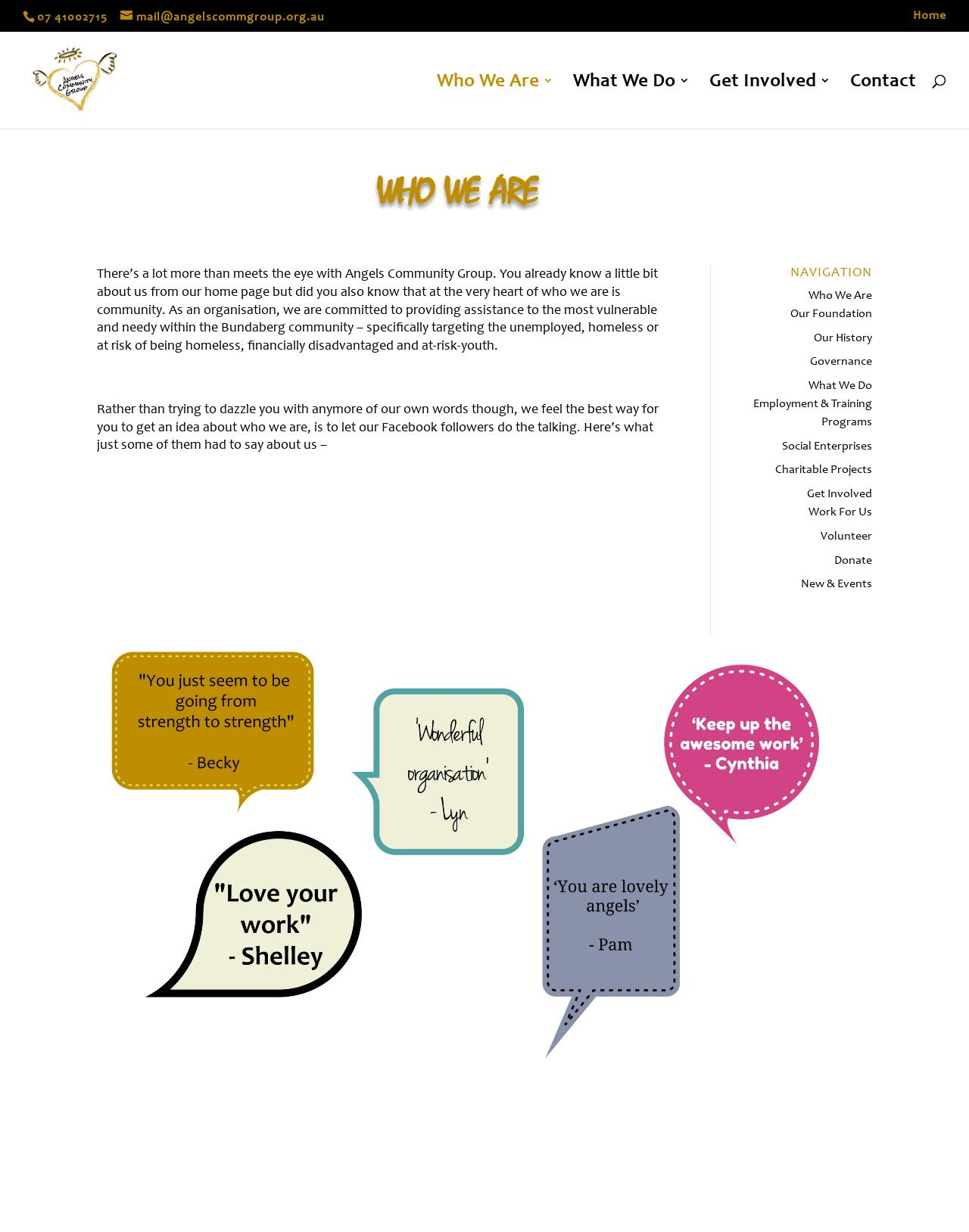Identify the title of the webpage and provide its text content.

WHO WE ARE